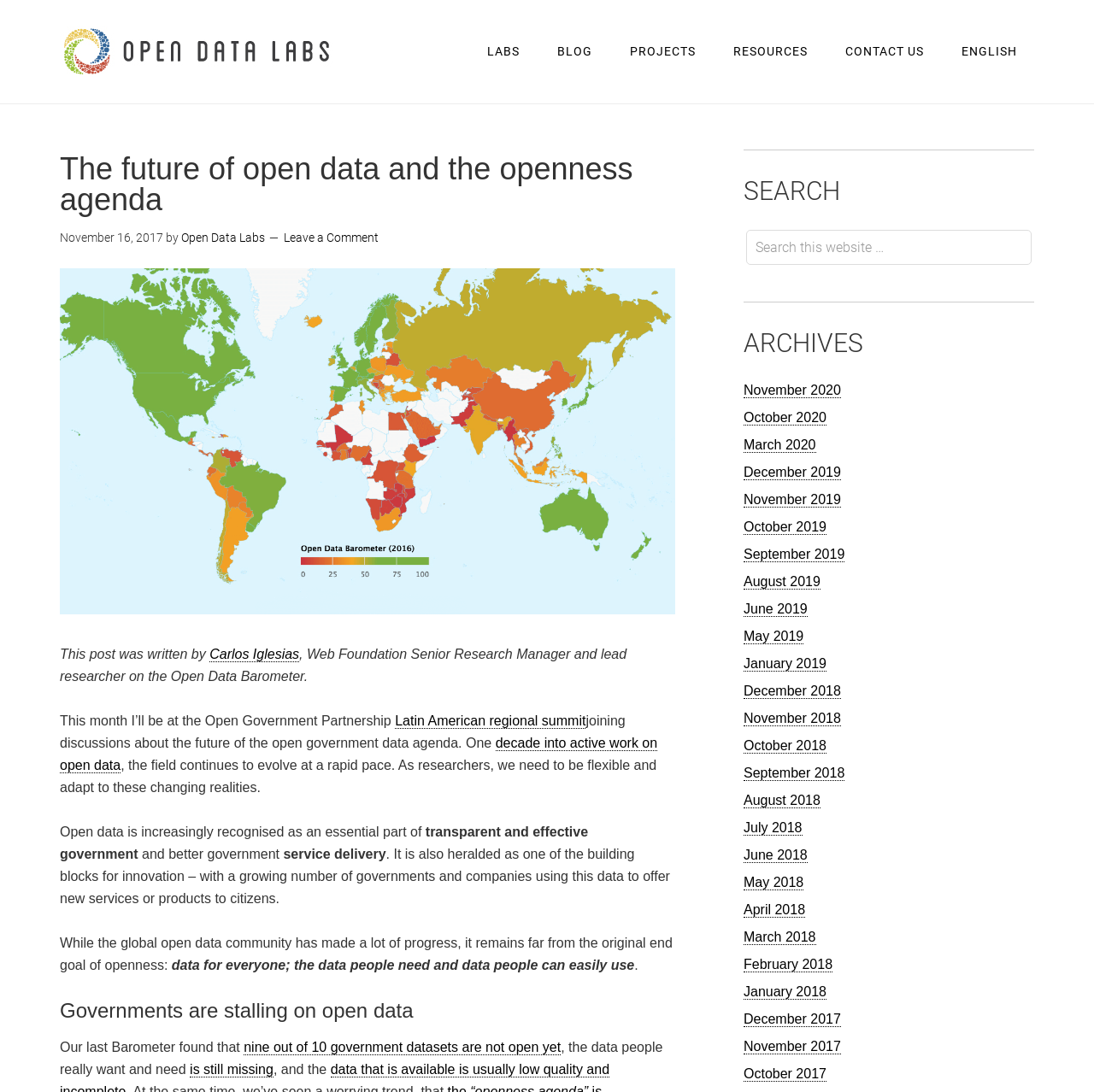Give a full account of the webpage's elements and their arrangement.

This webpage appears to be a blog post from the Open Data Labs - Web Foundation. At the top, there is a navigation menu with links to "LABS", "BLOG", "PROJECTS", "RESOURCES", "CONTACT US", and "ENGLISH". Below the navigation menu, there is a header section with the title "The future of open data and the openness agenda" and a timestamp "November 16, 2017". 

The main content of the webpage is a blog post written by Carlos Iglesias, Web Foundation Senior Research Manager and lead researcher on the Open Data Barometer. The post discusses the future of open data and the openness agenda, mentioning the author's upcoming attendance at the Open Government Partnership Latin American regional summit. The text is divided into several paragraphs, with links to related topics and datasets.

On the right side of the webpage, there is a search bar with a "SEARCH" button, and below it, an "ARCHIVES" section with links to monthly archives of blog posts from November 2017 to November 2020.